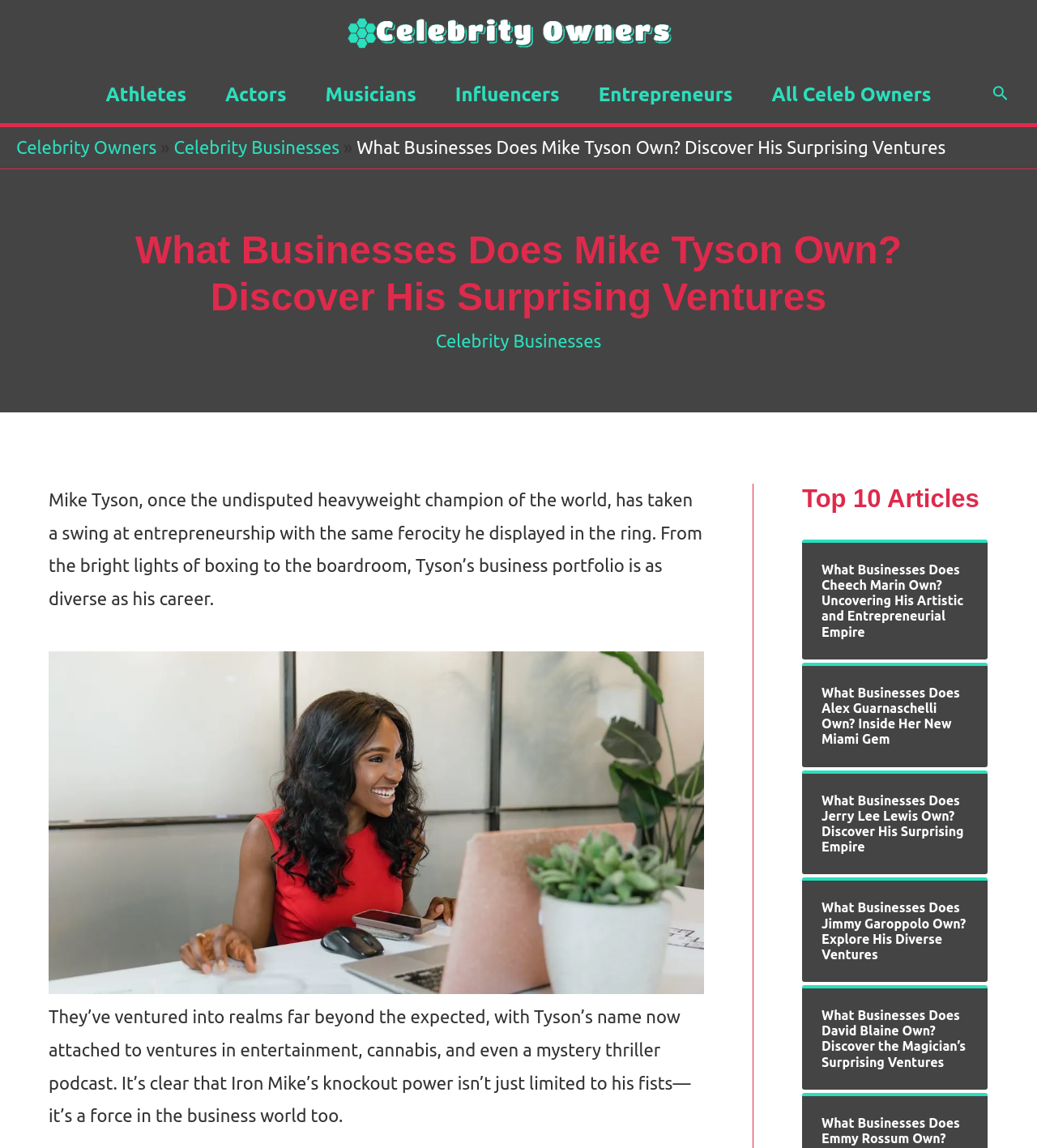Locate the bounding box coordinates of the clickable part needed for the task: "Go to the 'About/Donate' page".

None